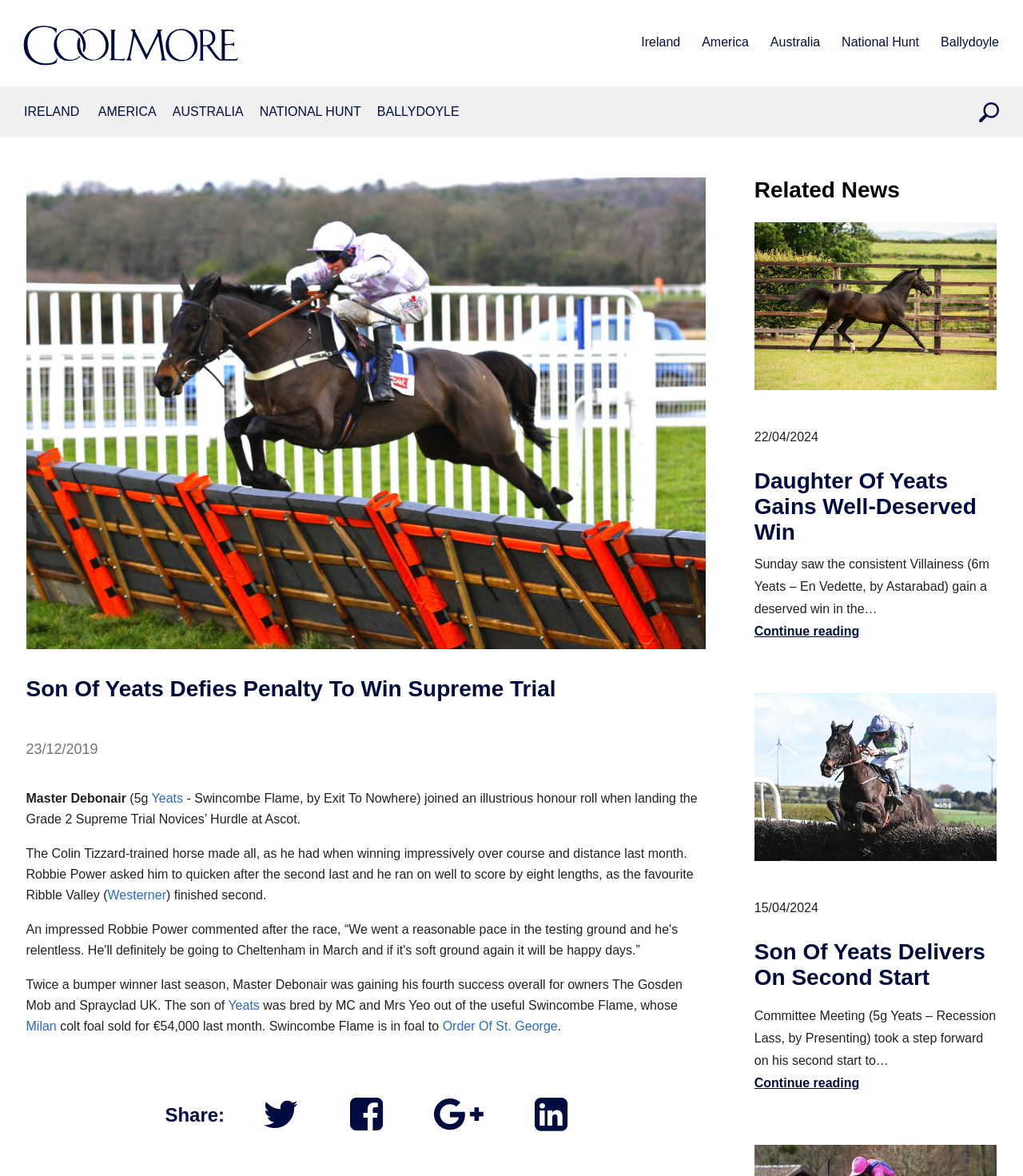Provide the bounding box coordinates for the specified HTML element described in this description: "Share via Twitter". The coordinates should be four float numbers ranging from 0 to 1, in the format [left, top, right, bottom].

[0.245, 0.915, 0.305, 0.969]